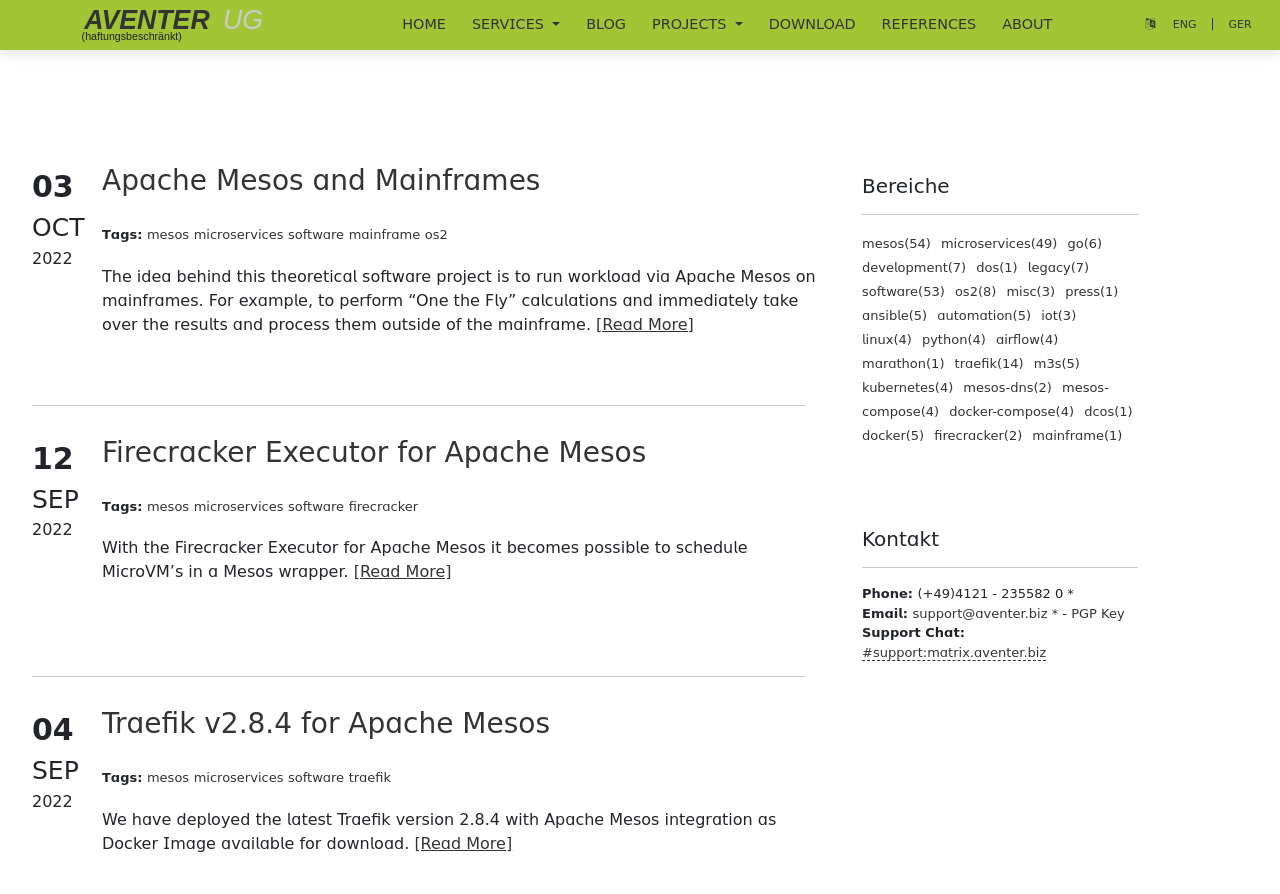Give a detailed overview of the webpage's appearance and contents.

The webpage is about AVENTER UG, a company specializing in consulting, development, and operation of fully automated microservices-oriented solutions. At the top, there is a logo and a link to the company's name. Below that, there is a navigation menu with links to HOME, SERVICES, PROJECTS, DOWNLOAD, REFERENCES, ABOUT, and language options (ENG and GER).

On the main content area, there are three sections, each with a heading, tags, and a brief description. The first section is about Apache Mesos and Mainframes, with a link to read more. The second section is about Firecracker Executor for Apache Mesos, also with a link to read more. The third section is about Traefik v2.8.4 for Apache Mesos, again with a link to read more.

To the right of the main content area, there is a sidebar with a heading "Bereiche" (which means "Areas" in German). Below that, there are several links categorized by tags, such as mesos, microservices, software, and others. These links are grouped into sections separated by horizontal lines.

Overall, the webpage appears to be a blog or news page, with articles and links related to microservices, Apache Mesos, and software development.